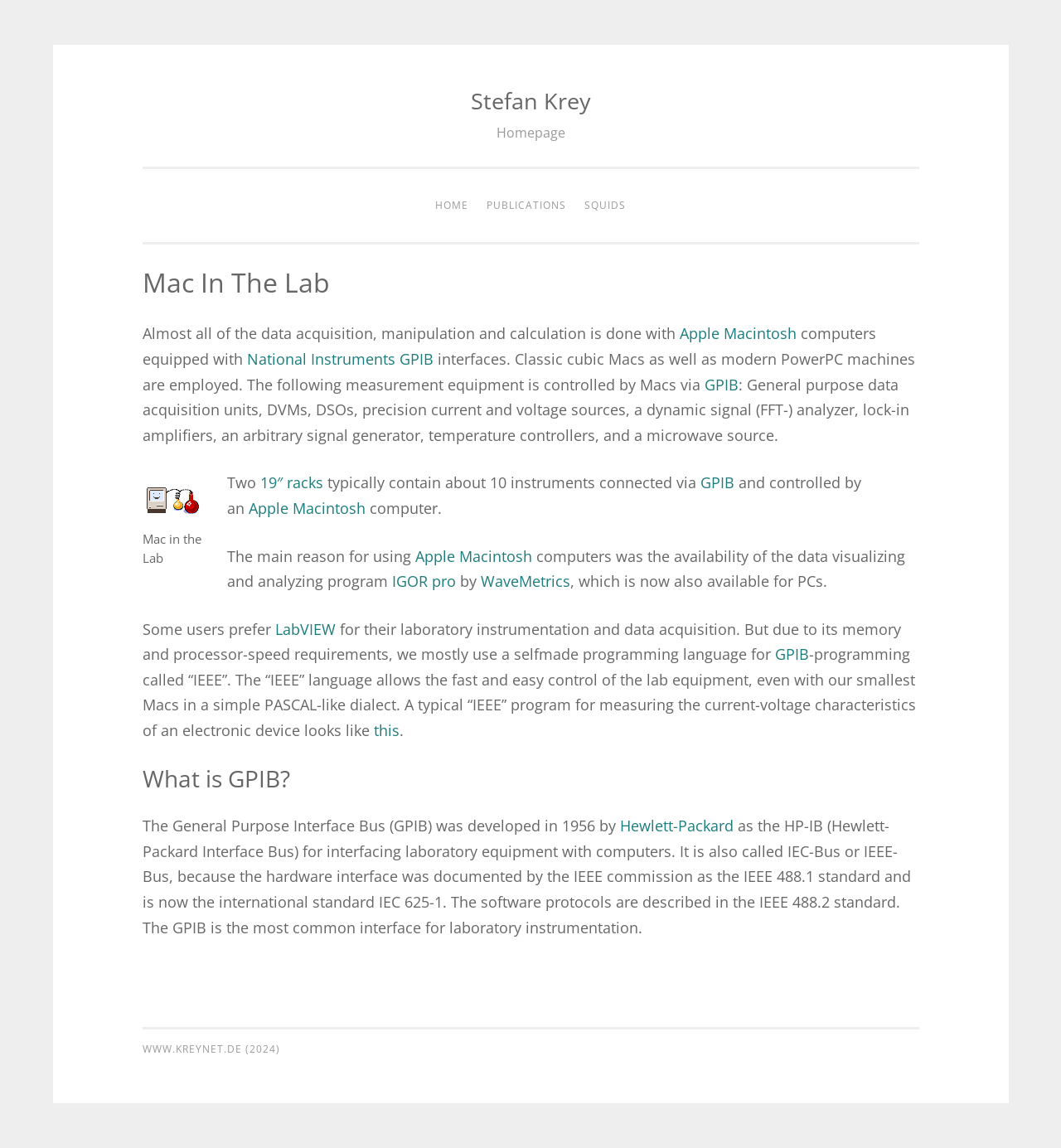Please provide a comprehensive response to the question below by analyzing the image: 
What is the name of the data visualizing and analyzing program used in the lab?

The webpage mentions that the data visualizing and analyzing program used in the lab is IGOR pro, which is developed by WaveMetrics.